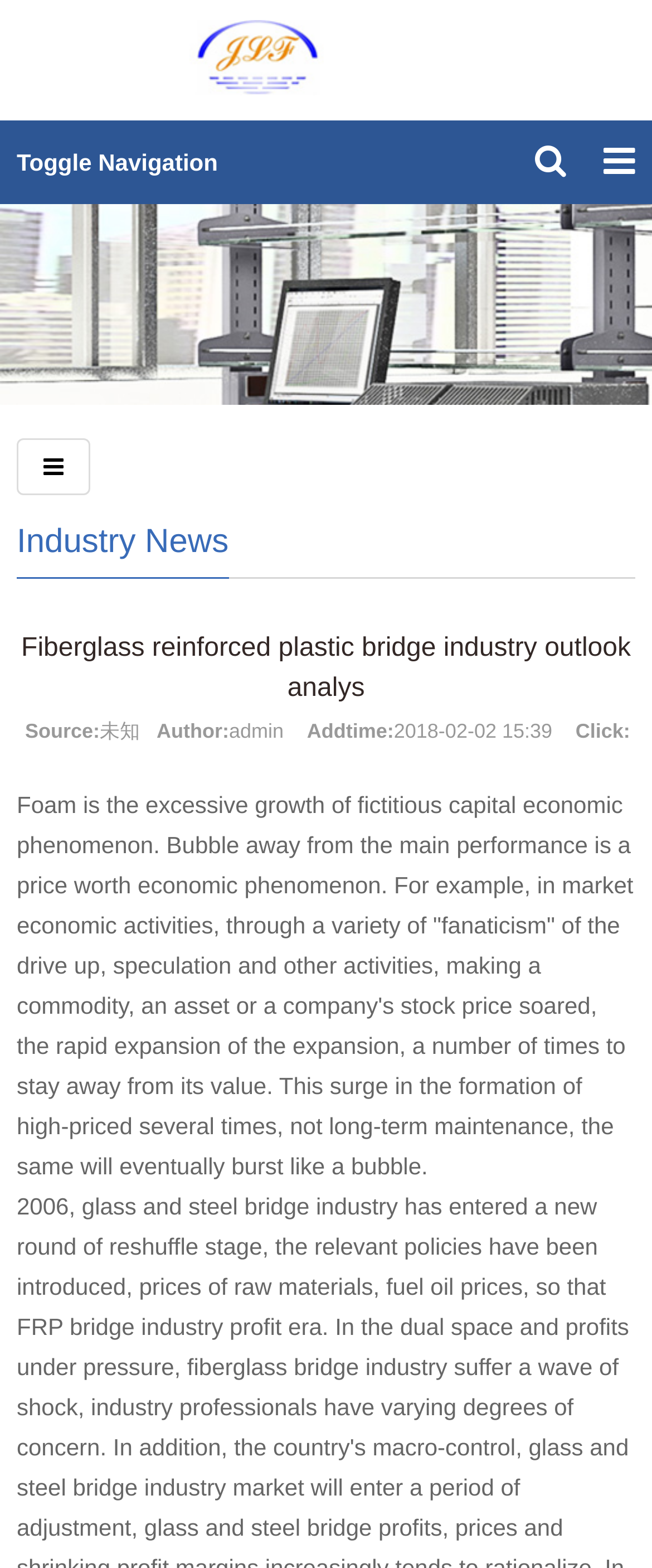Offer a comprehensive description of the webpage’s content and structure.

The webpage appears to be an article or blog post about the fiberglass reinforced plastic bridge industry outlook analysis. At the top left, there is a link to "JINGLUE Composites" accompanied by an image. Below this, there is a "Toggle Navigation" button. On the top right, there are three buttons with icons, possibly for navigation or social media.

The main content of the page is divided into sections. The first section is headed by "Industry News" and is followed by a larger heading that reads "Fiberglass reinforced plastic bridge industry outlook analysis". Below this, there is a section with metadata about the article, including the source, author, date, and number of clicks.

The main article text is a lengthy paragraph that discusses the concept of "foam" in economics, describing it as the excessive growth of fictitious capital. The text explains how this phenomenon occurs in market economic activities, leading to a surge in prices that eventually bursts like a bubble.